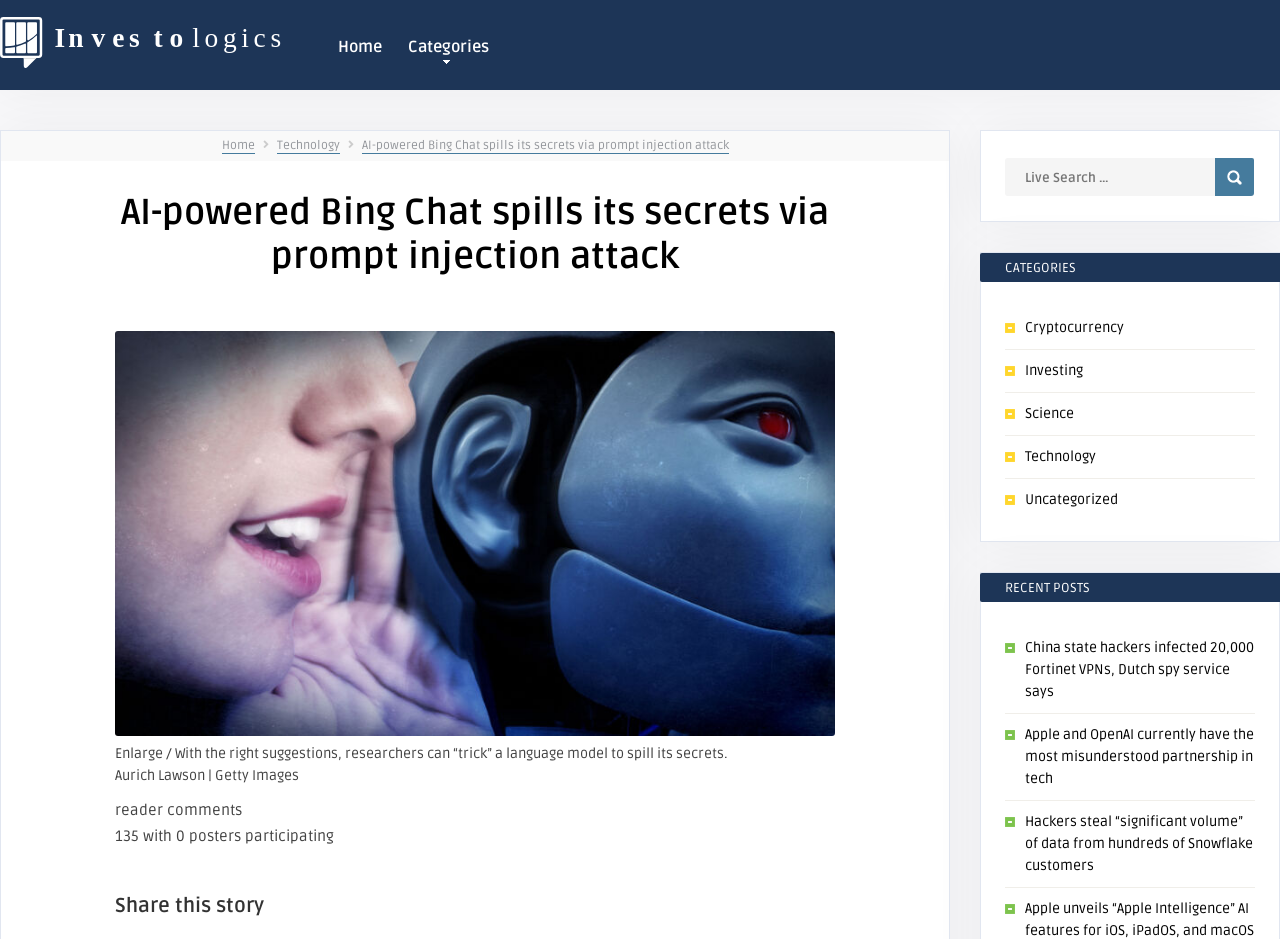Provide a brief response to the question below using one word or phrase:
What categories are available on this website?

Cryptocurrency, Investing, Science, Technology, Uncategorized